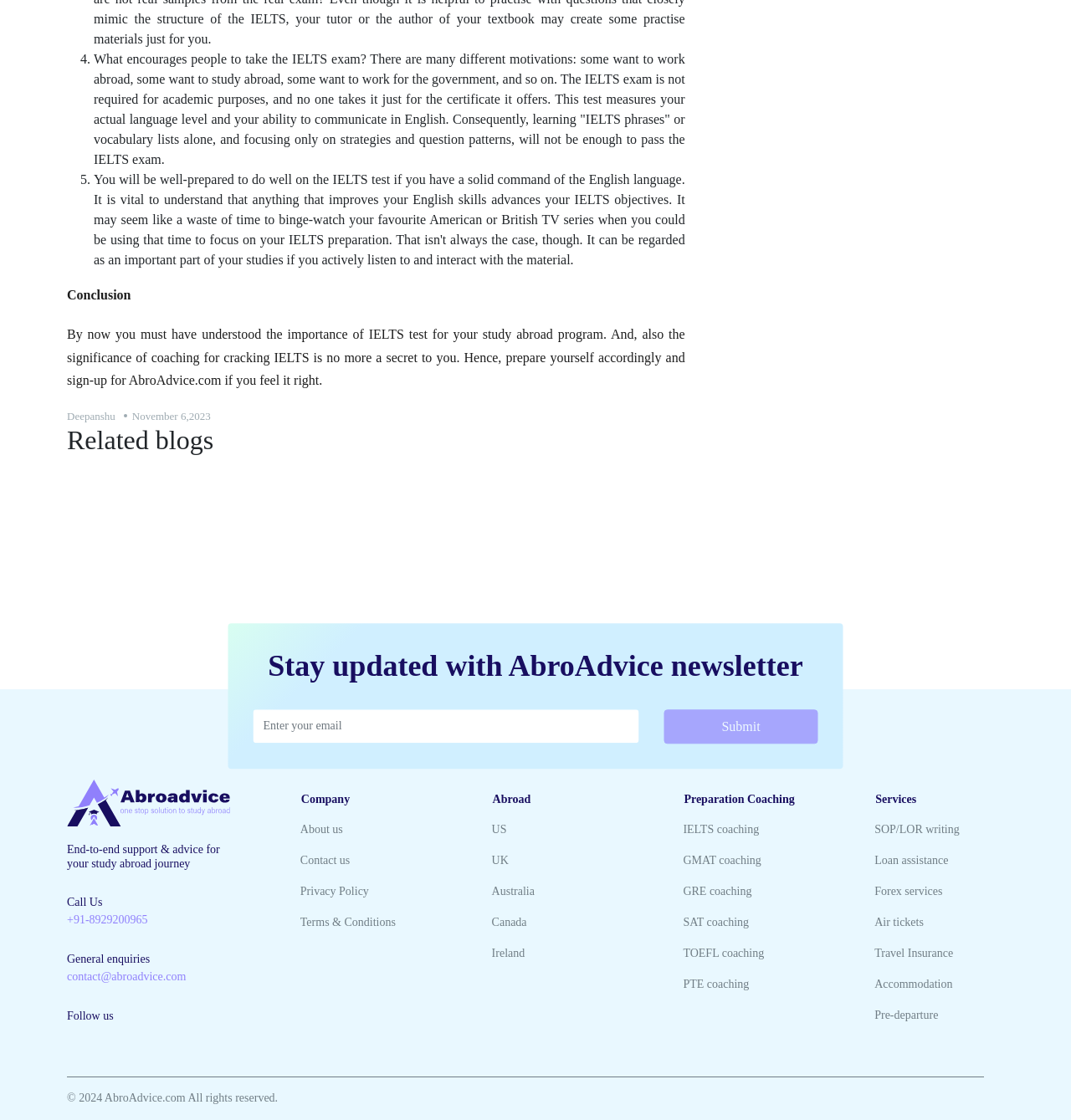Please provide a comprehensive answer to the question based on the screenshot: Who wrote the blog post?

The webpage contains a blog post with the author's name 'Deepanshu' mentioned at the top, indicating that he is the writer of the post.